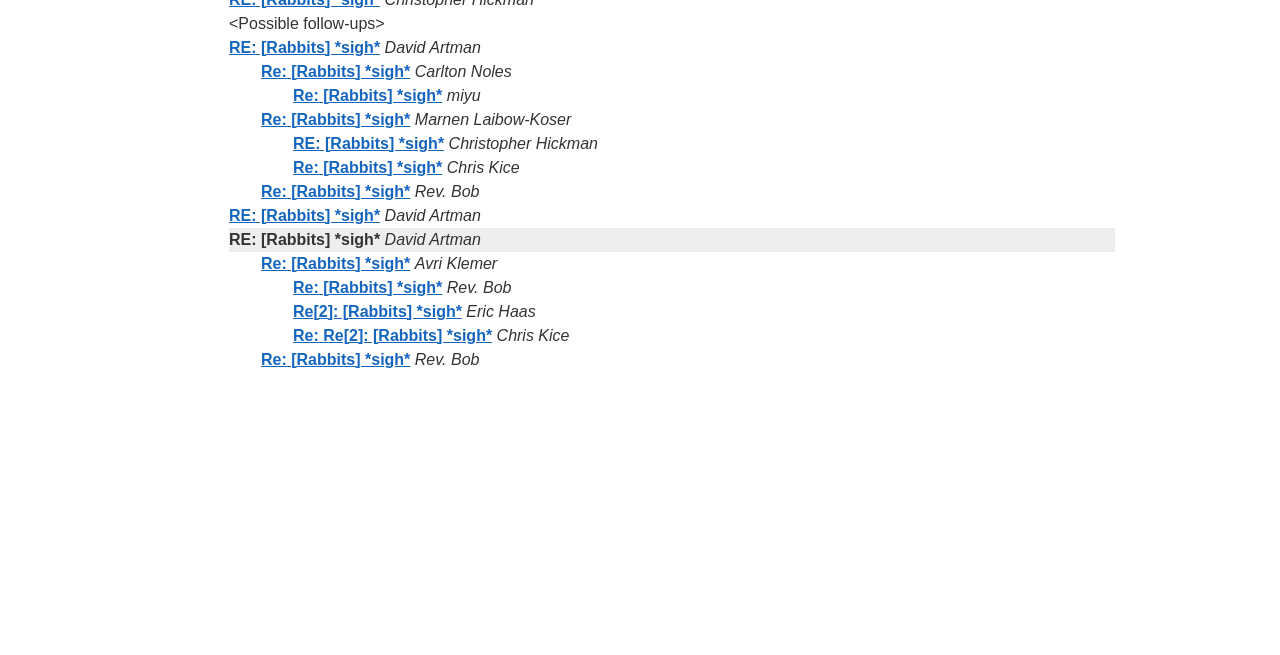Highlight the bounding box of the UI element that corresponds to this description: "Re: Re[2]: [Rabbits] *sigh*".

[0.229, 0.499, 0.384, 0.525]